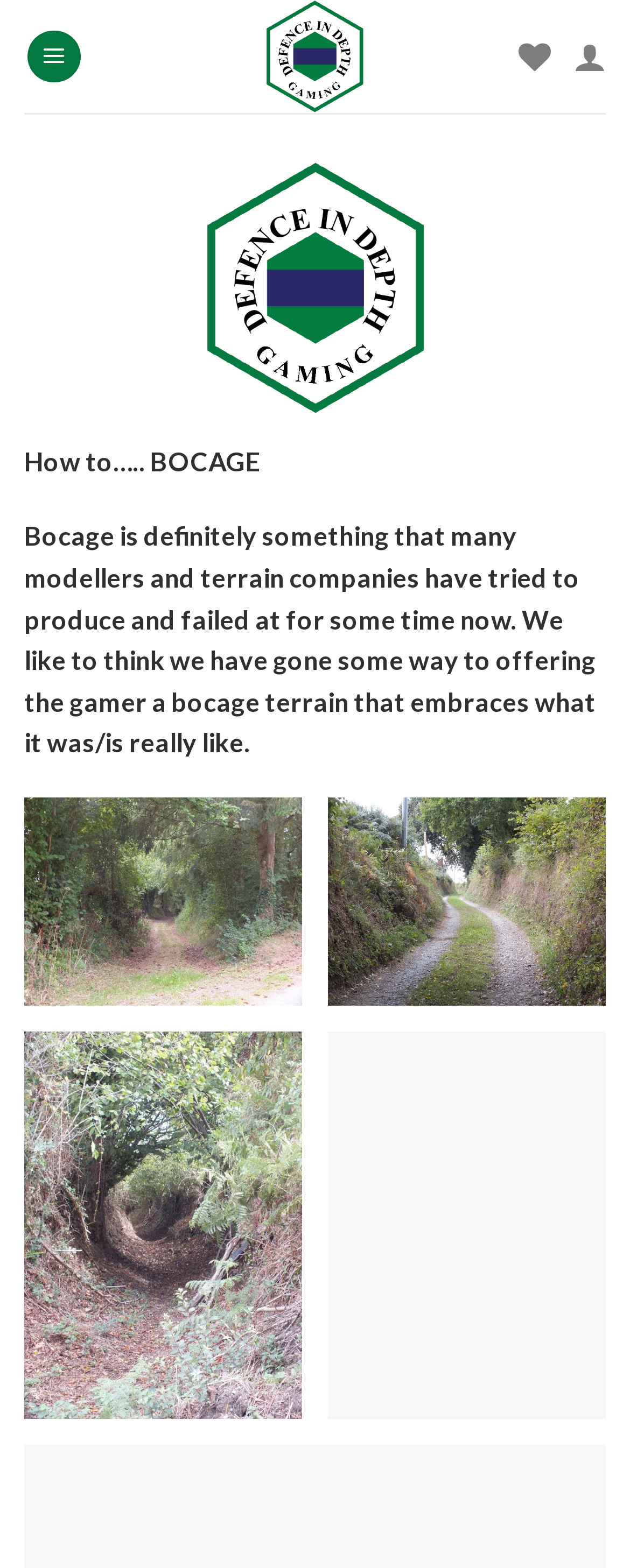Respond with a single word or phrase:
What is the position of the 'Menu' link?

Top-left